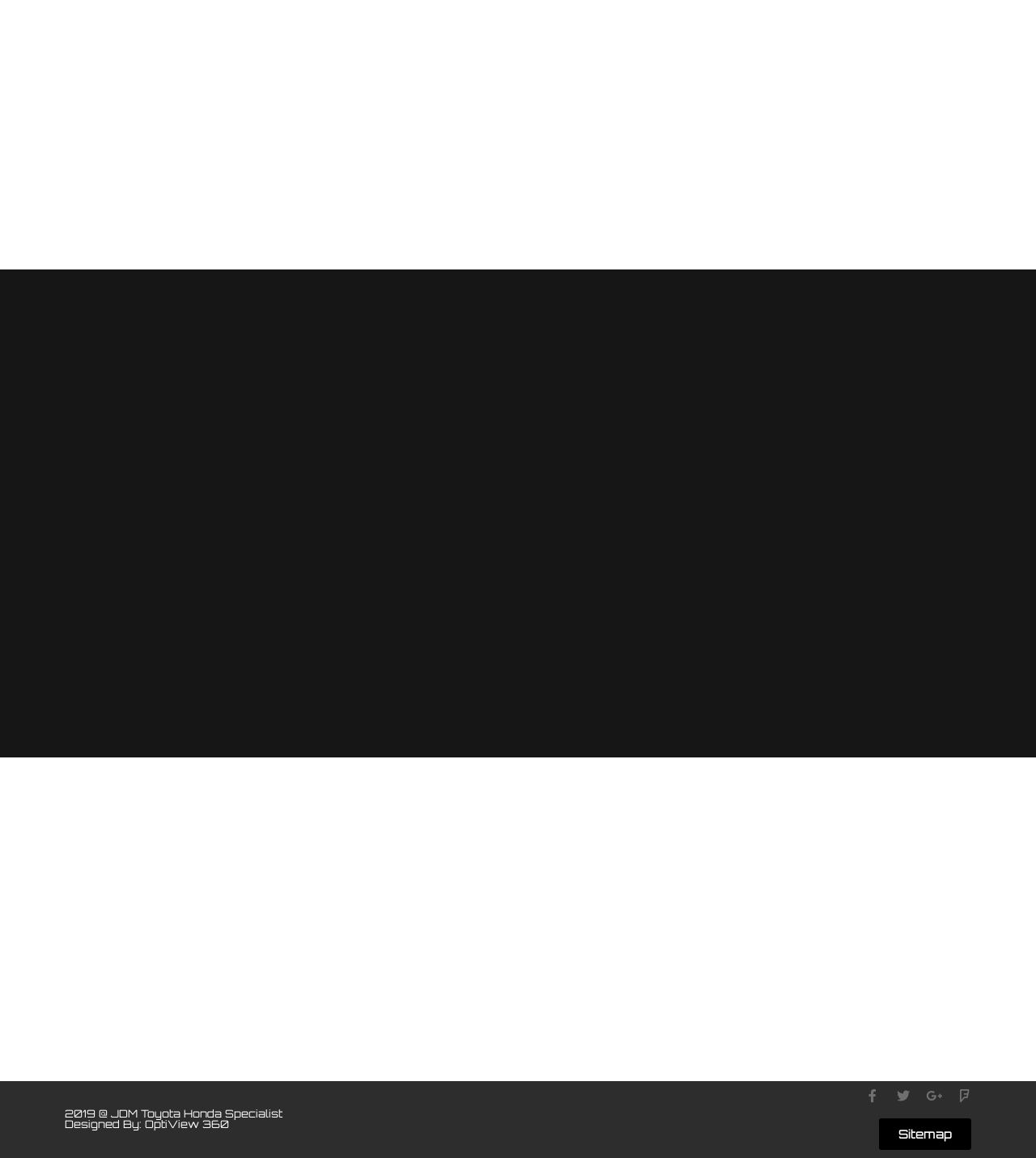Can you find the bounding box coordinates for the UI element given this description: "Sitemap"? Provide the coordinates as four float numbers between 0 and 1: [left, top, right, bottom].

[0.848, 0.966, 0.938, 0.993]